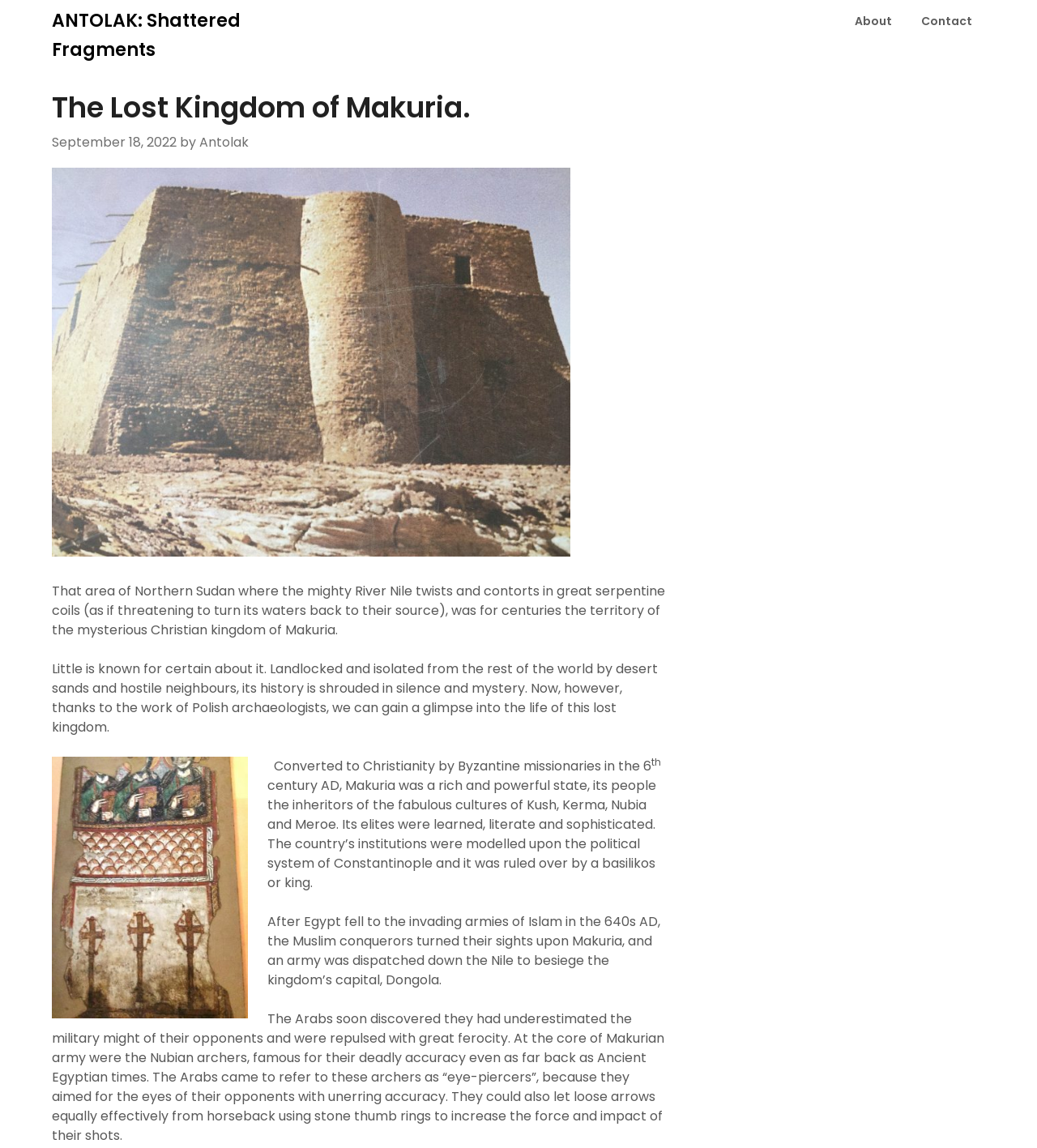Give a full account of the webpage's elements and their arrangement.

The webpage is about the lost kingdom of Makuria, a Christian kingdom that existed in Northern Sudan. At the top left of the page, there is a link to "ANTOLAK: Shattered Fragments", which is likely the title of the website or a related project. On the top right, there are two links, "About" and "Contact", which provide additional information about the website and its creators.

Below the title, there is a header section that contains the title "The Lost Kingdom of Makuria." in a larger font, followed by a link to the date "September 18, 2022", and the author's name "by Antolak". 

The main content of the page is a series of paragraphs that describe the history of Makuria. The text is divided into five sections, each describing a different aspect of the kingdom. The first section introduces the kingdom and its location, while the second section discusses the mystery surrounding its history. The third section describes the conversion of Makuria to Christianity, and the fourth section details the kingdom's rich culture and institutions. The final section describes the kingdom's military might, particularly the Nubian archers who were known for their deadly accuracy.

Throughout the page, the text is arranged in a clear and readable format, with each section building on the previous one to provide a comprehensive overview of the lost kingdom of Makuria.